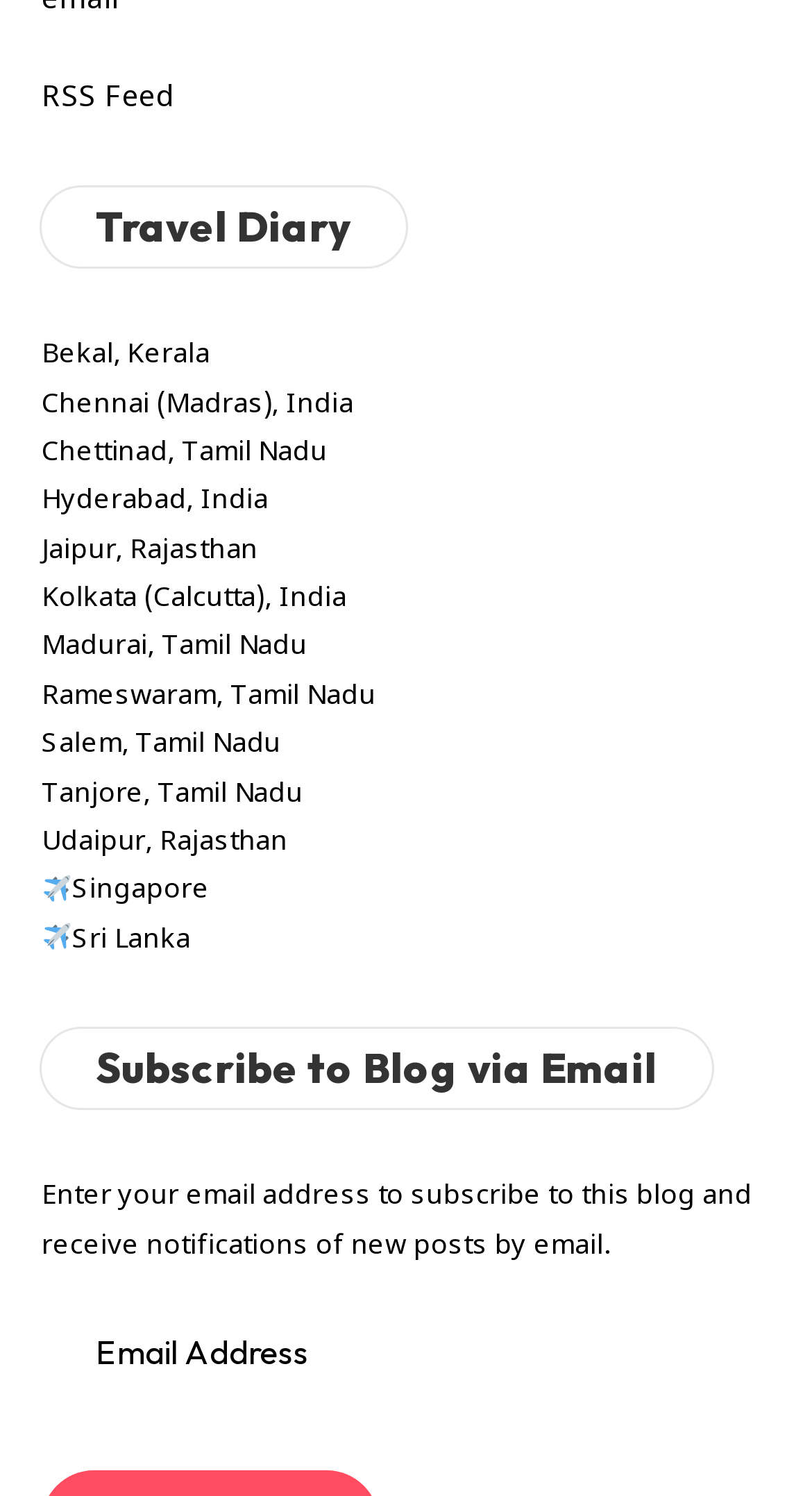Kindly determine the bounding box coordinates of the area that needs to be clicked to fulfill this instruction: "Subscribe to Blog via Email".

[0.051, 0.688, 0.876, 0.741]